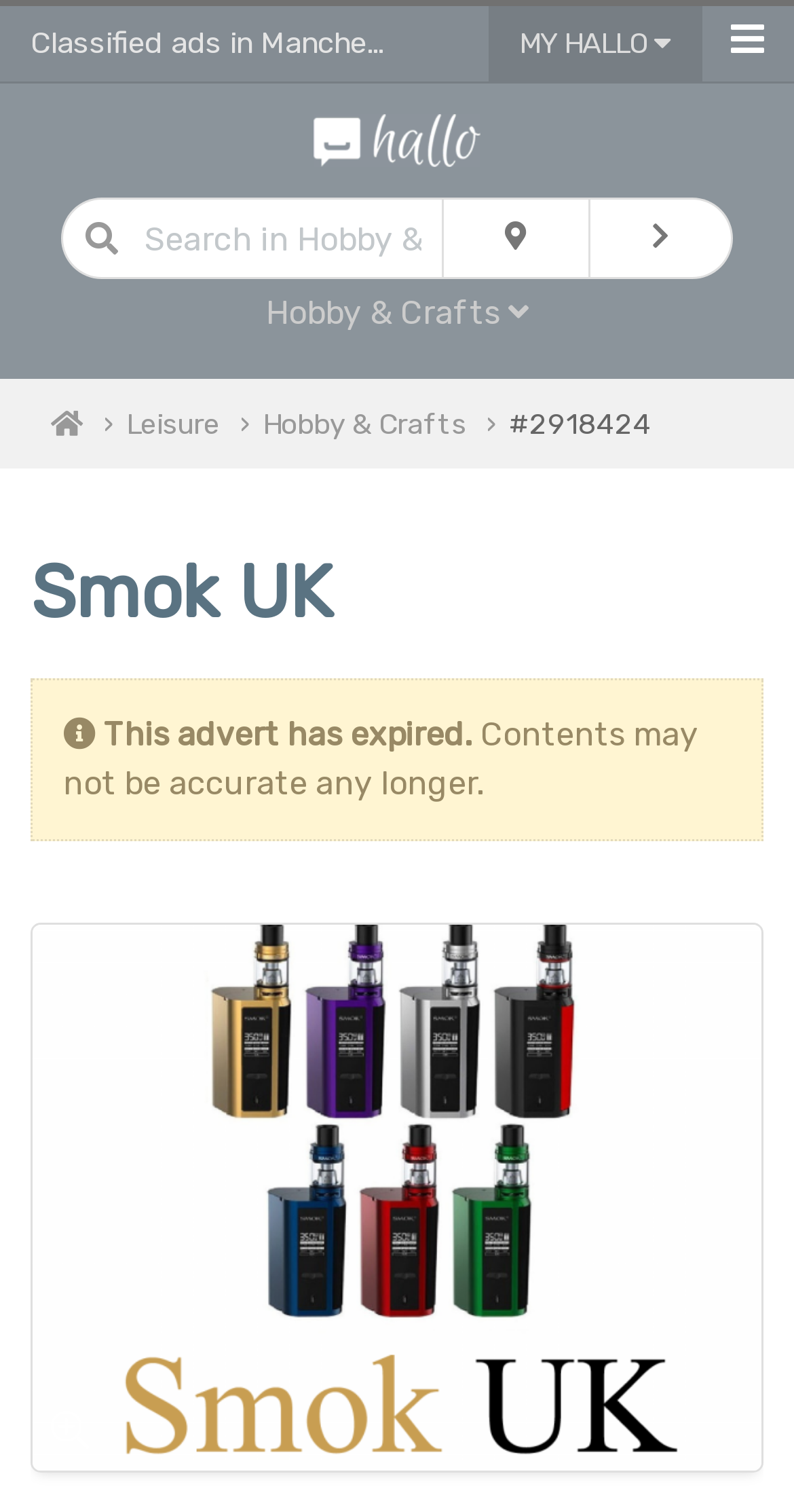Determine the bounding box coordinates for the UI element described. Format the coordinates as (top-left x, top-left y, bottom-right x, bottom-right y) and ensure all values are between 0 and 1. Element description: parent_node: MY HALLO

[0.921, 0.015, 0.962, 0.041]